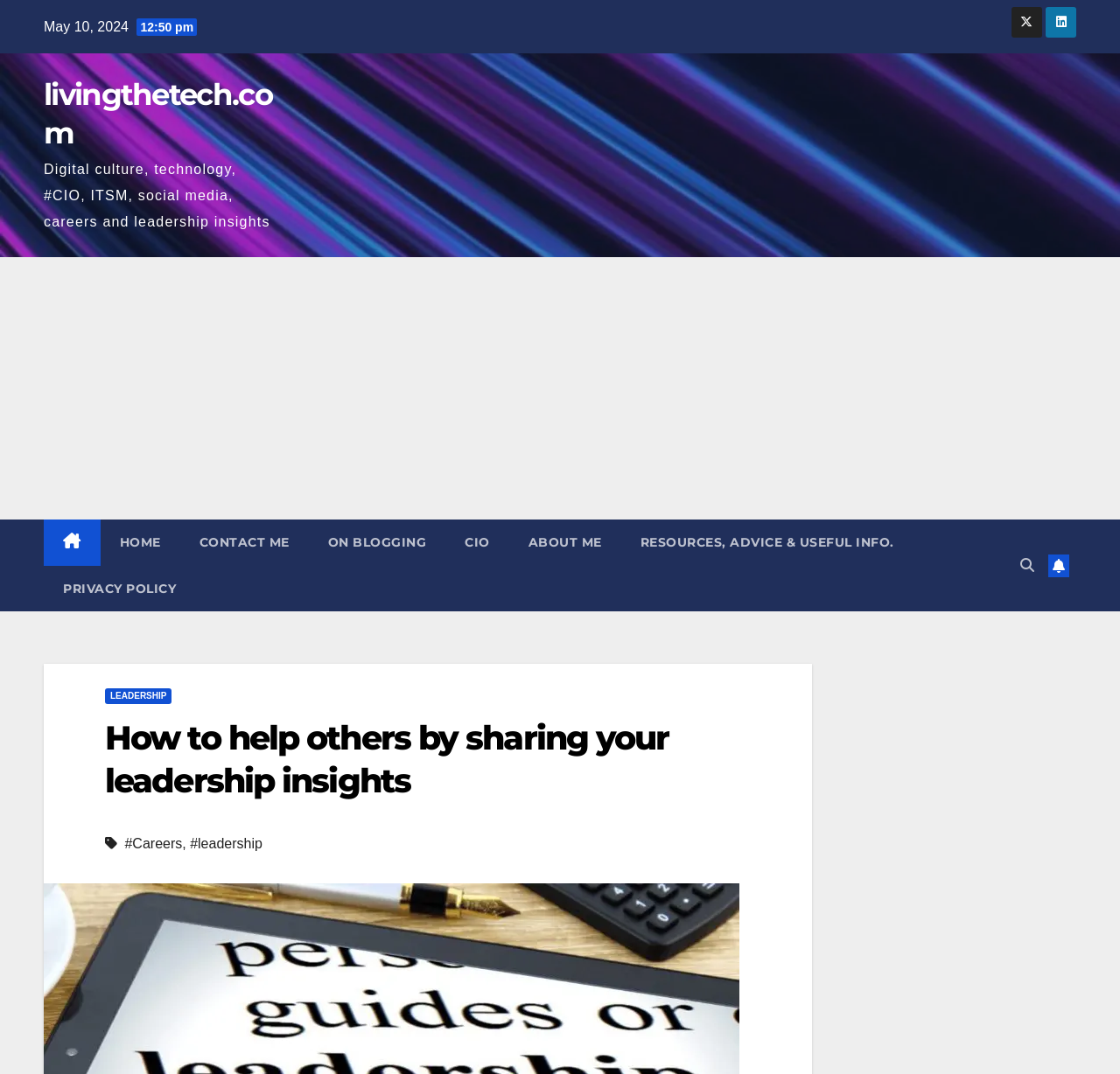Find the bounding box coordinates for the UI element whose description is: "Home". The coordinates should be four float numbers between 0 and 1, in the format [left, top, right, bottom].

[0.089, 0.484, 0.161, 0.527]